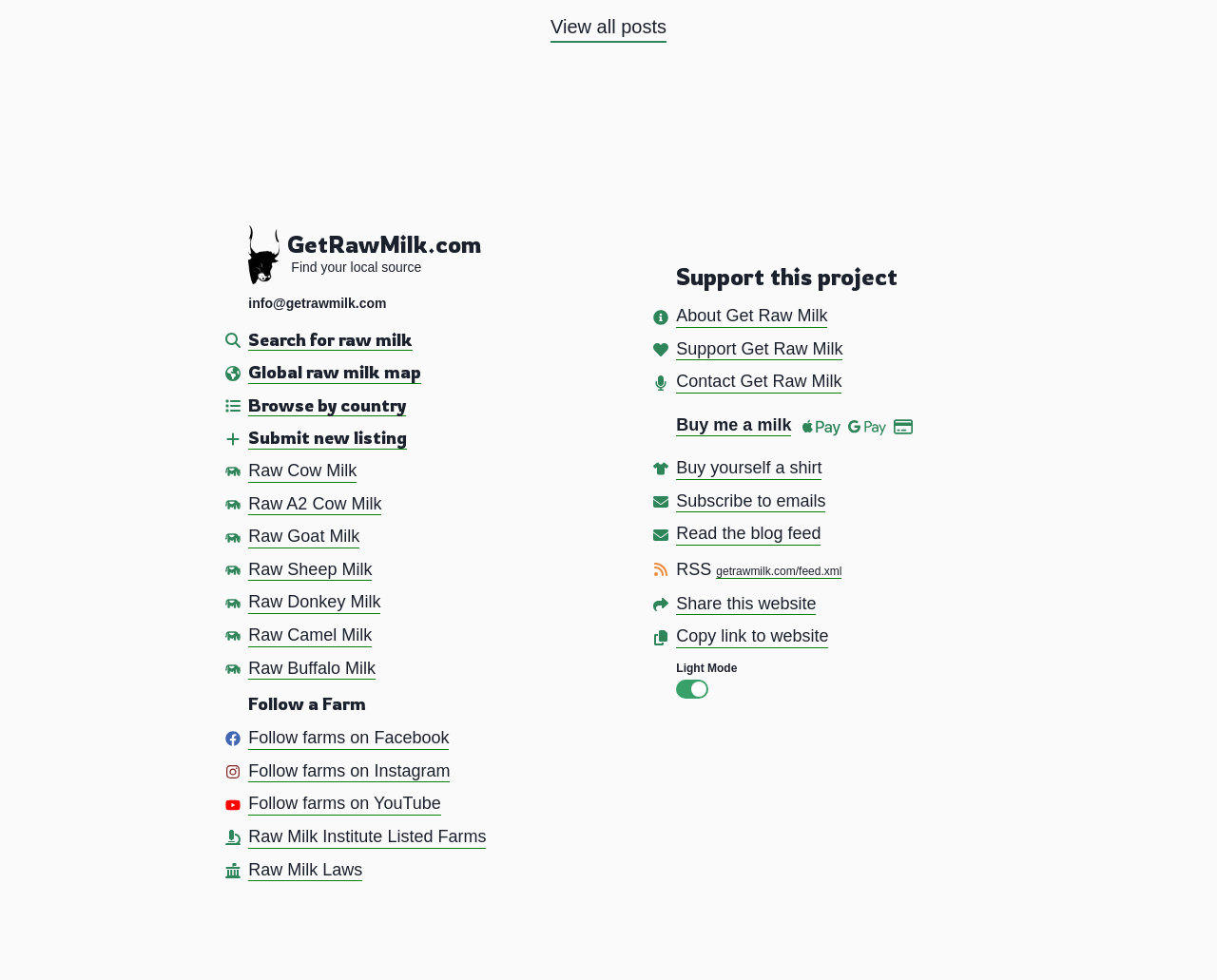Can you find the bounding box coordinates of the area I should click to execute the following instruction: "Get Raw Milk Aurochs"?

[0.204, 0.23, 0.531, 0.29]